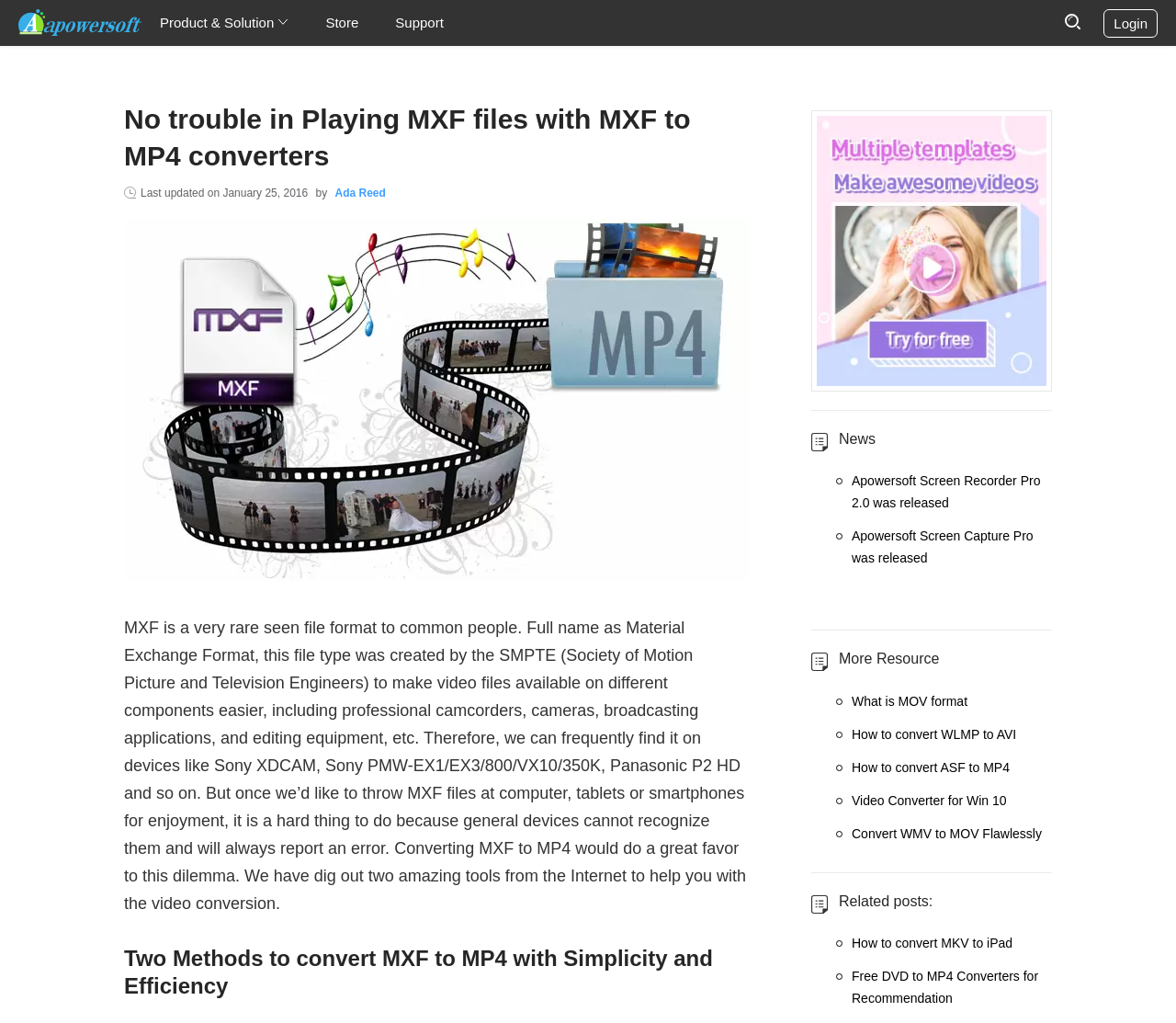What is the logo of the website?
Provide a well-explained and detailed answer to the question.

The logo of the website is located at the top left corner of the webpage, and it is an image with the text 'Apowersoft Logo'.